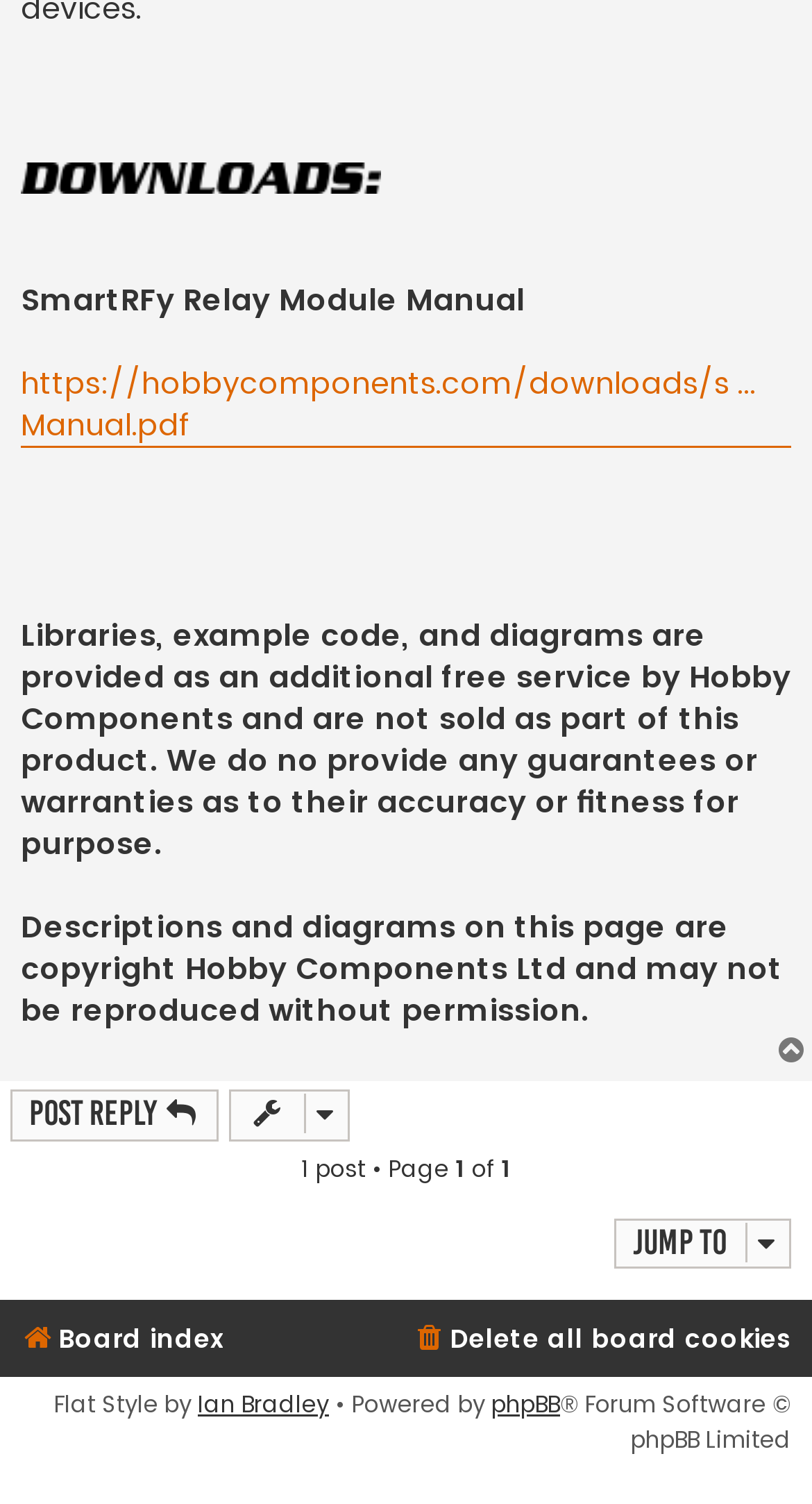Please provide a one-word or phrase answer to the question: 
What is the name of the relay module manual?

SmartRFy Relay Module Manual